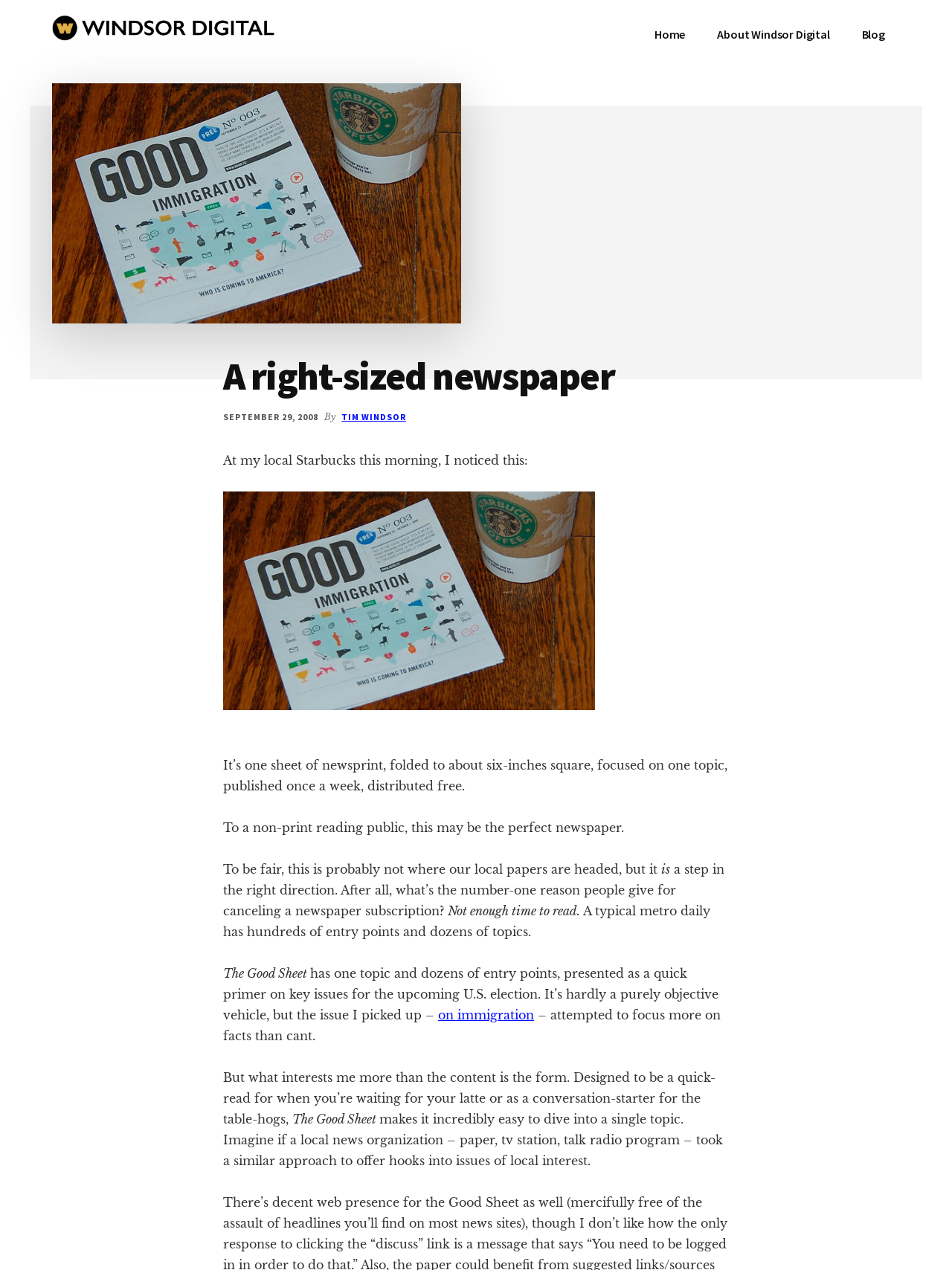Answer the question with a brief word or phrase:
Who is the author of the article?

TIM WINDSOR